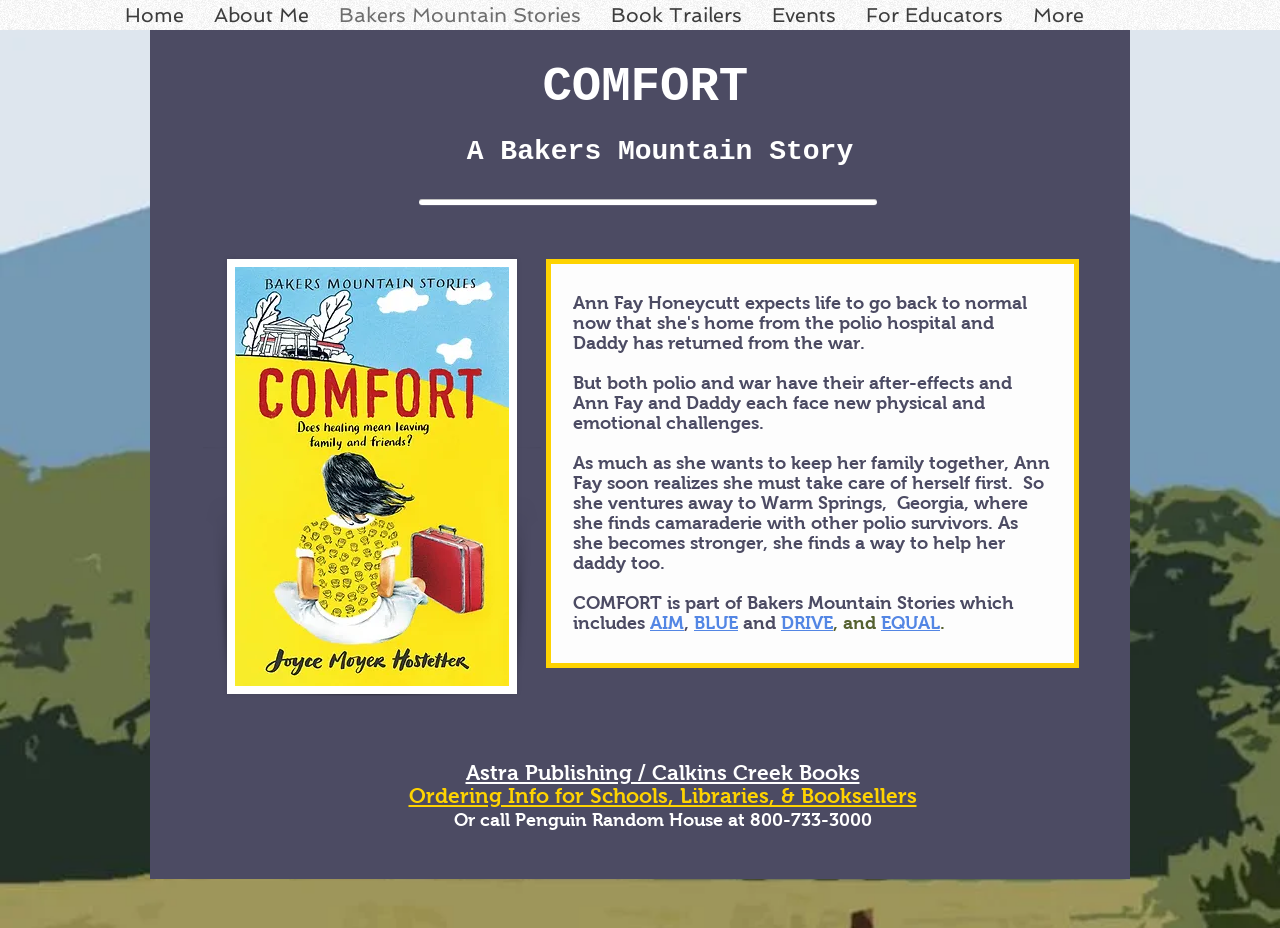Please identify the bounding box coordinates of the clickable region that I should interact with to perform the following instruction: "learn more about events". The coordinates should be expressed as four float numbers between 0 and 1, i.e., [left, top, right, bottom].

[0.591, 0.0, 0.665, 0.032]